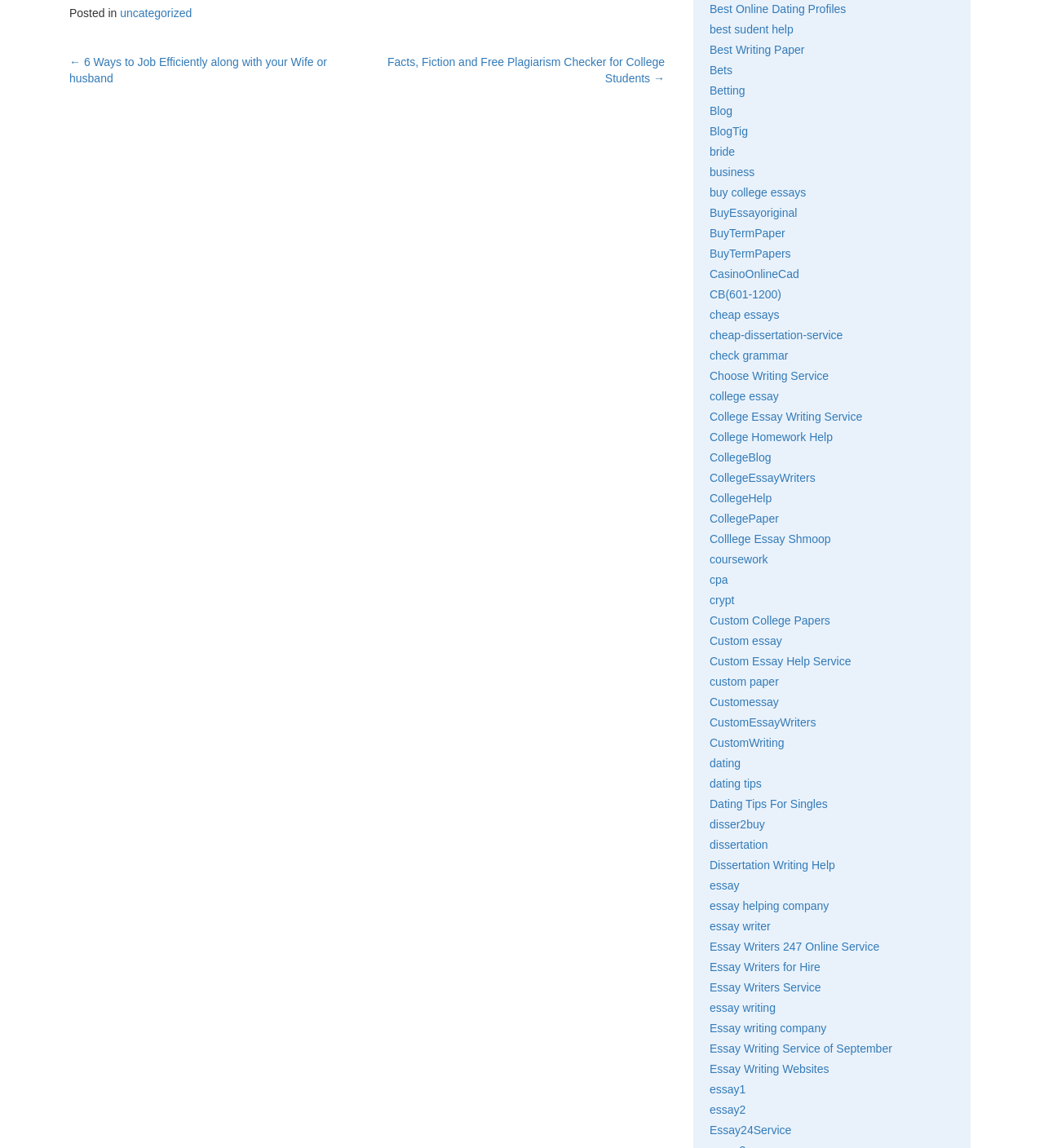Give a one-word or one-phrase response to the question:
How many links are there on the right side of the webpage?

58